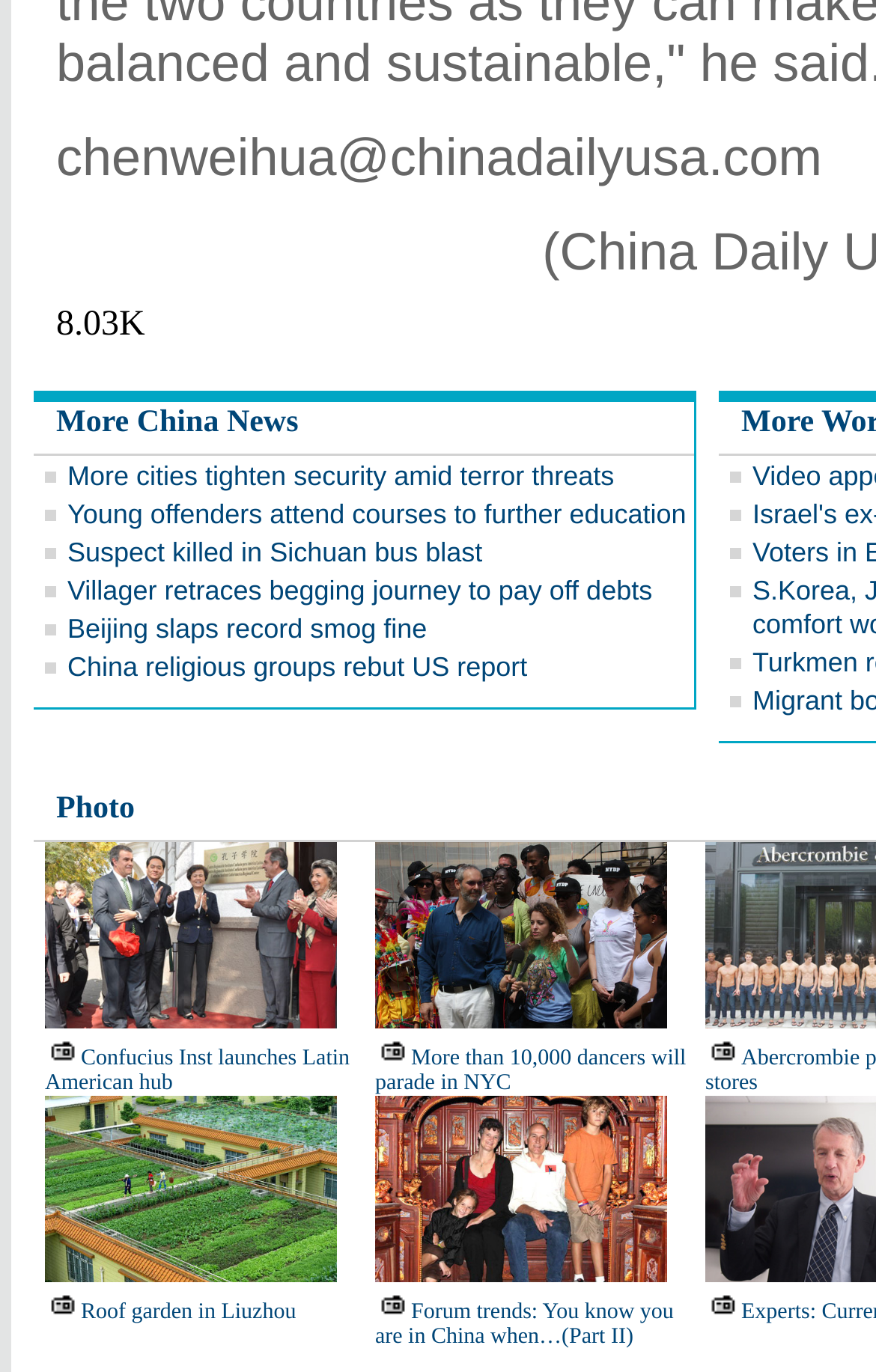Indicate the bounding box coordinates of the element that must be clicked to execute the instruction: "Check 'Forum trends: You know you are in China when…(Part II)'". The coordinates should be given as four float numbers between 0 and 1, i.e., [left, top, right, bottom].

[0.428, 0.948, 0.769, 0.984]